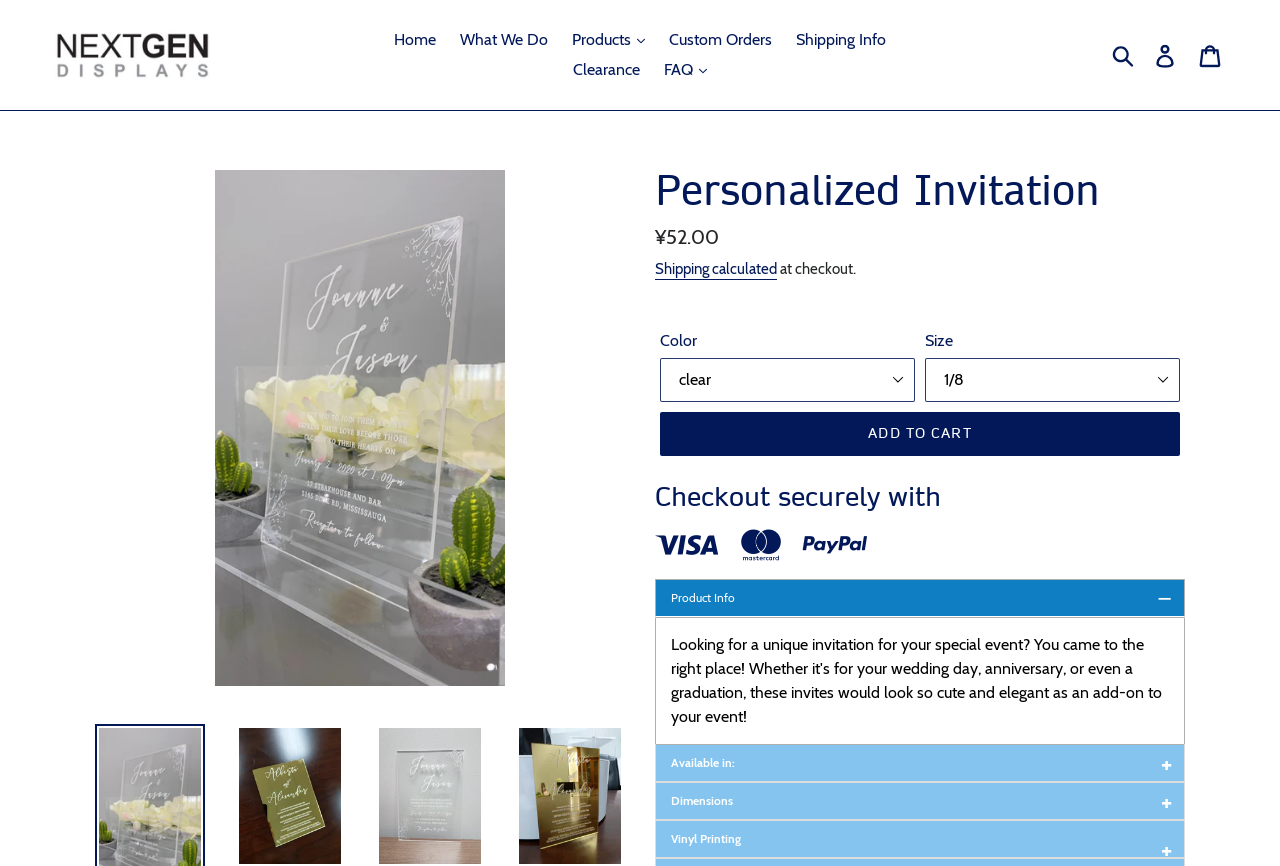Can you determine the bounding box coordinates of the area that needs to be clicked to fulfill the following instruction: "Add to cart"?

[0.516, 0.476, 0.922, 0.526]